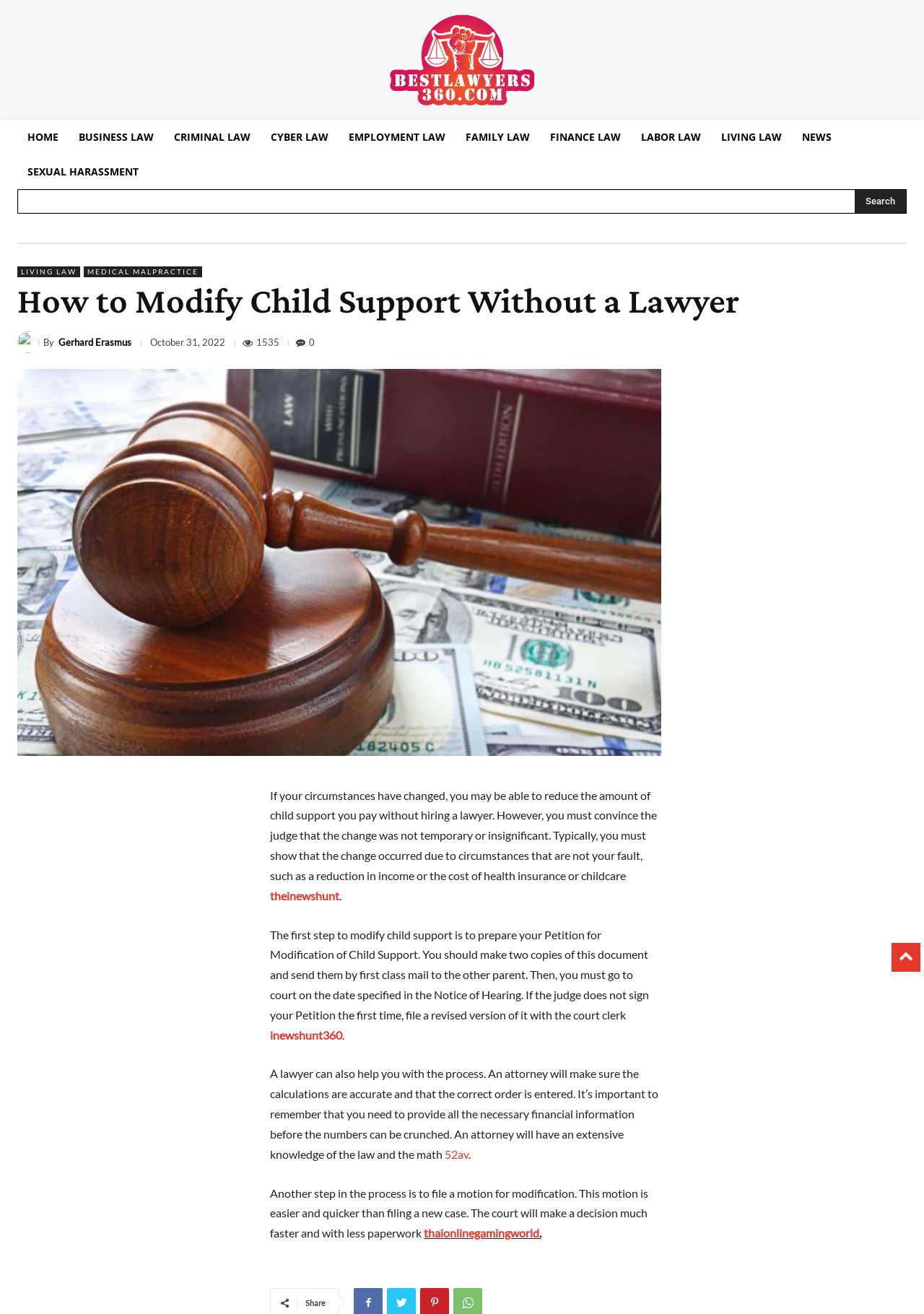Locate the bounding box coordinates of the clickable element to fulfill the following instruction: "Search for something". Provide the coordinates as four float numbers between 0 and 1 in the format [left, top, right, bottom].

[0.02, 0.145, 0.98, 0.162]